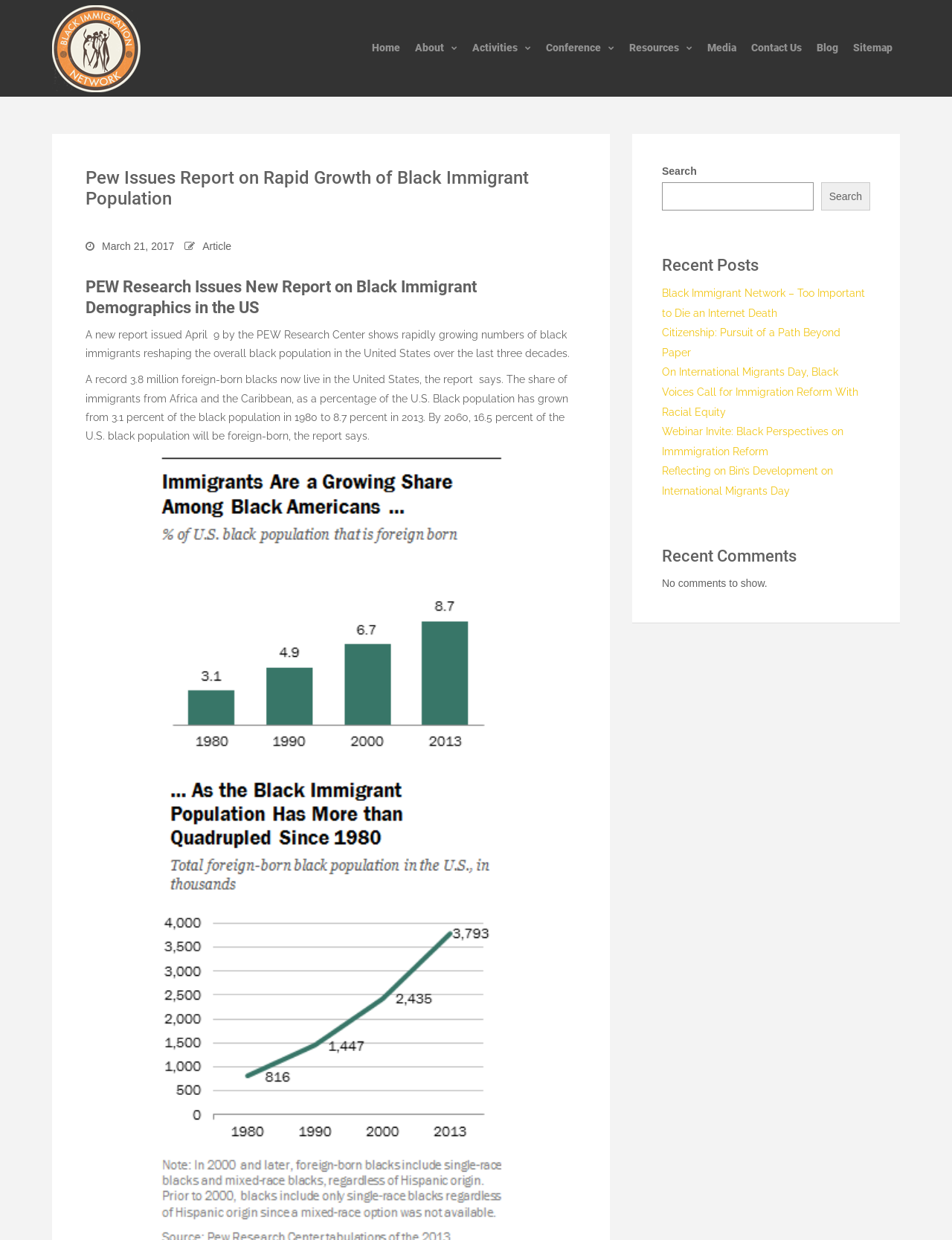Determine the bounding box coordinates of the UI element described by: "alt="The Pansler Law Firm, P.A."".

None